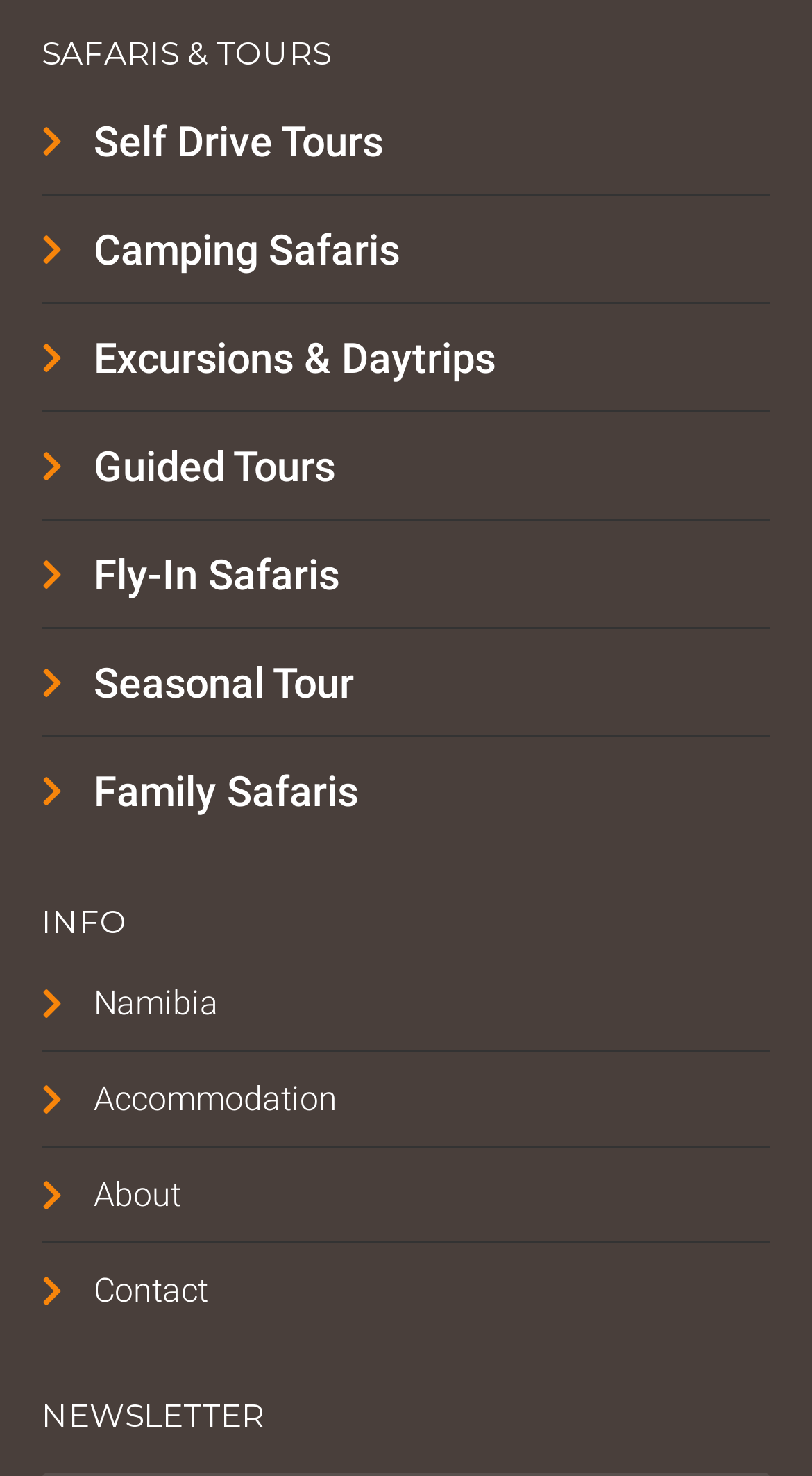Determine the bounding box coordinates in the format (top-left x, top-left y, bottom-right x, bottom-right y). Ensure all values are floating point numbers between 0 and 1. Identify the bounding box of the UI element described by: https://geretyrestoration.com/privacy-policy/

None